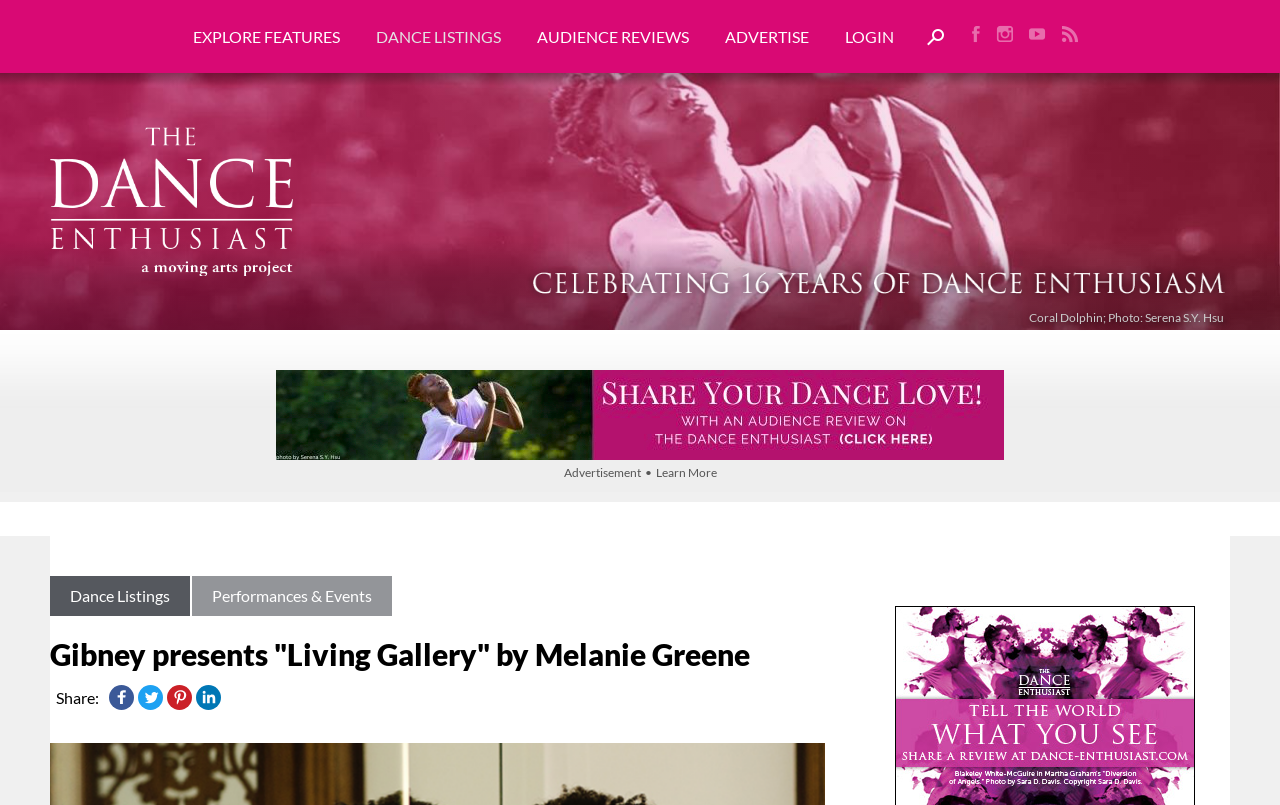Given the description "parent_node: Advertisement • Learn More", determine the bounding box of the corresponding UI element.

[0.216, 0.462, 0.784, 0.489]